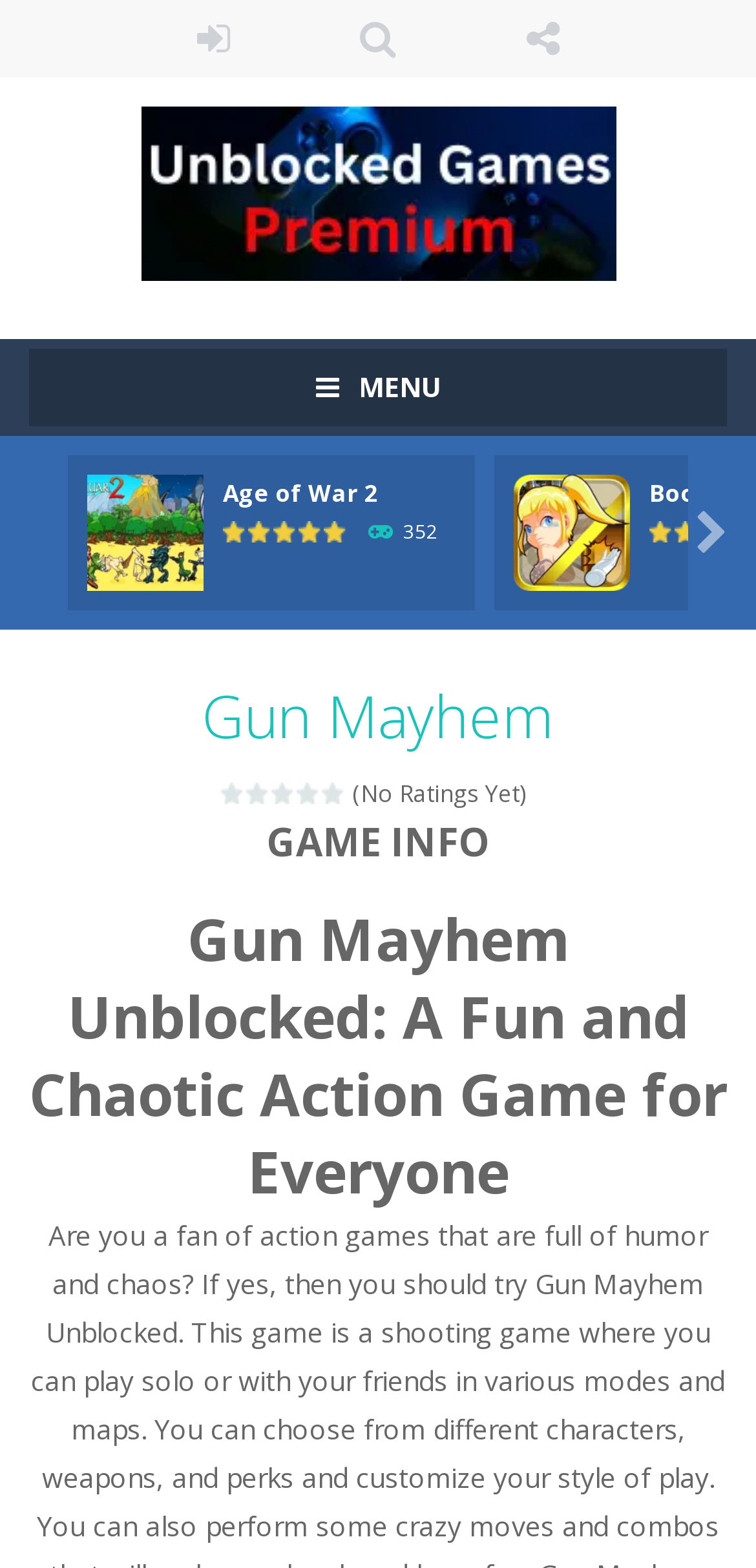What is the name of the game with a rating of 5.00 out of 5?
Refer to the image and give a detailed response to the question.

I found a figure element with a link 'Age of War 2  PLAY NOW!' and an image 'Age of War 2'. Nearby, there are five images with the text '1 vote, average: 5.00 out of 5'. Therefore, the name of the game with a rating of 5.00 out of 5 is 'Age of War 2'.